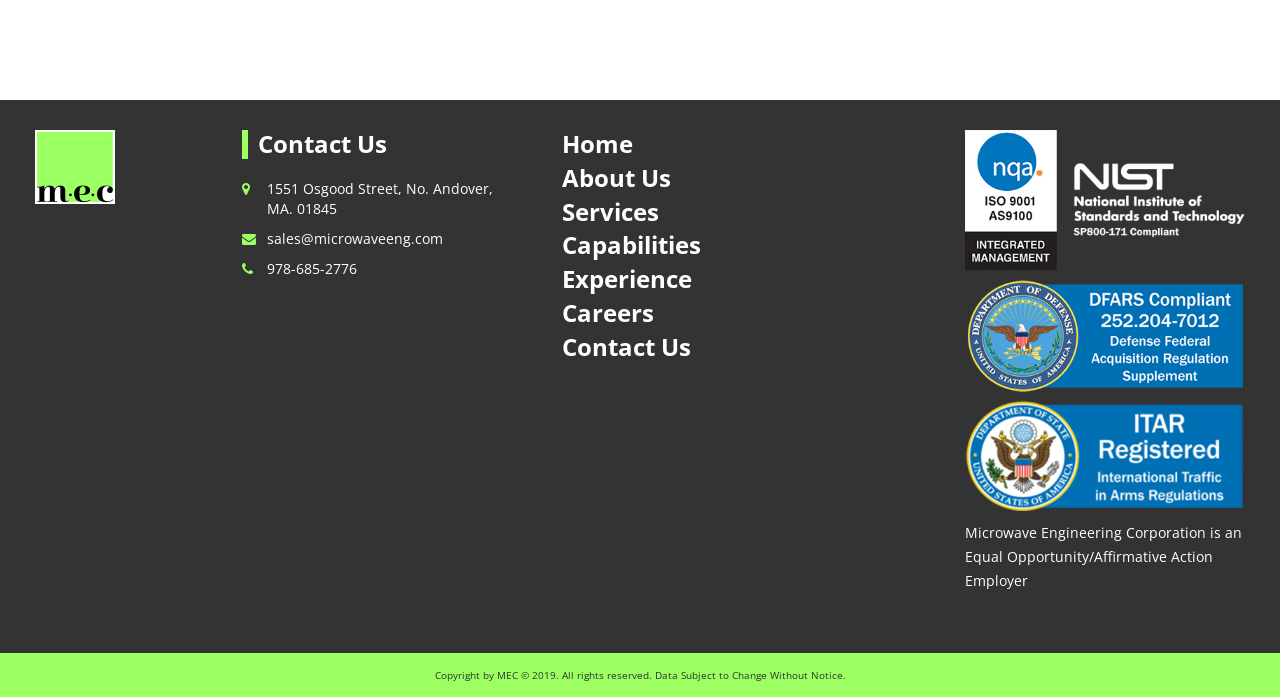What is the email address of Microwave Engineering Corporation?
Based on the image, give a concise answer in the form of a single word or short phrase.

sales@microwaveeng.com